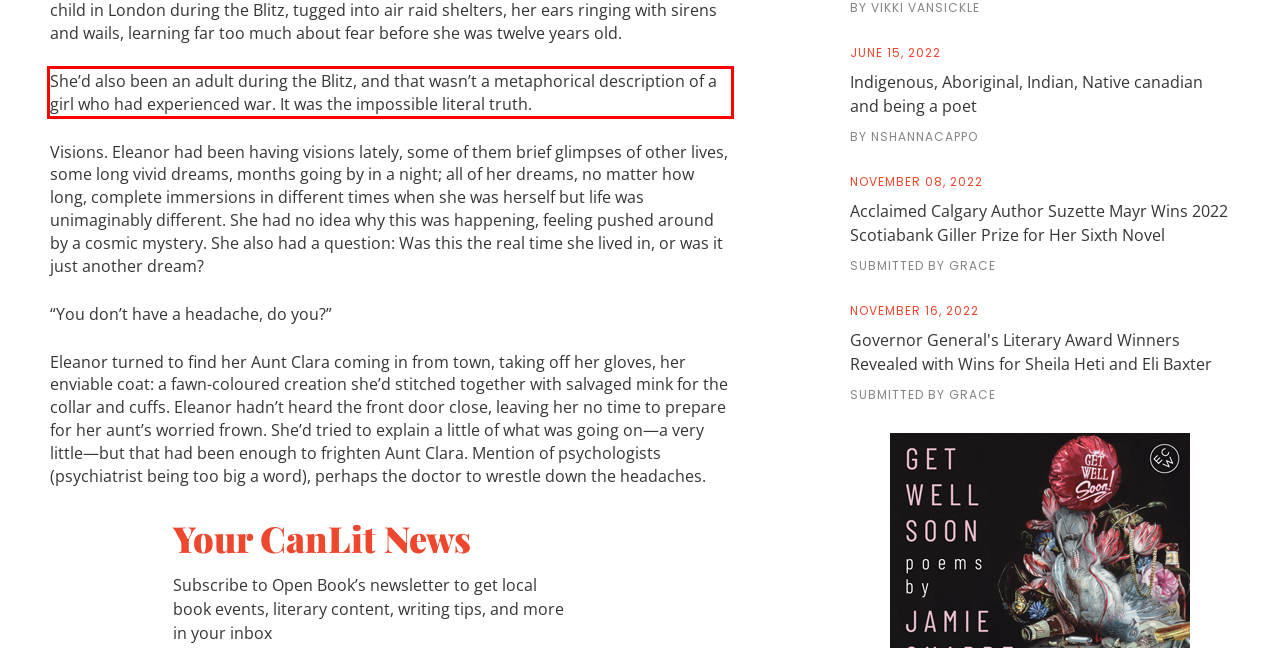Given the screenshot of the webpage, identify the red bounding box, and recognize the text content inside that red bounding box.

She’d also been an adult during the Blitz, and that wasn’t a metaphorical description of a girl who had experienced war. It was the impossible literal truth.